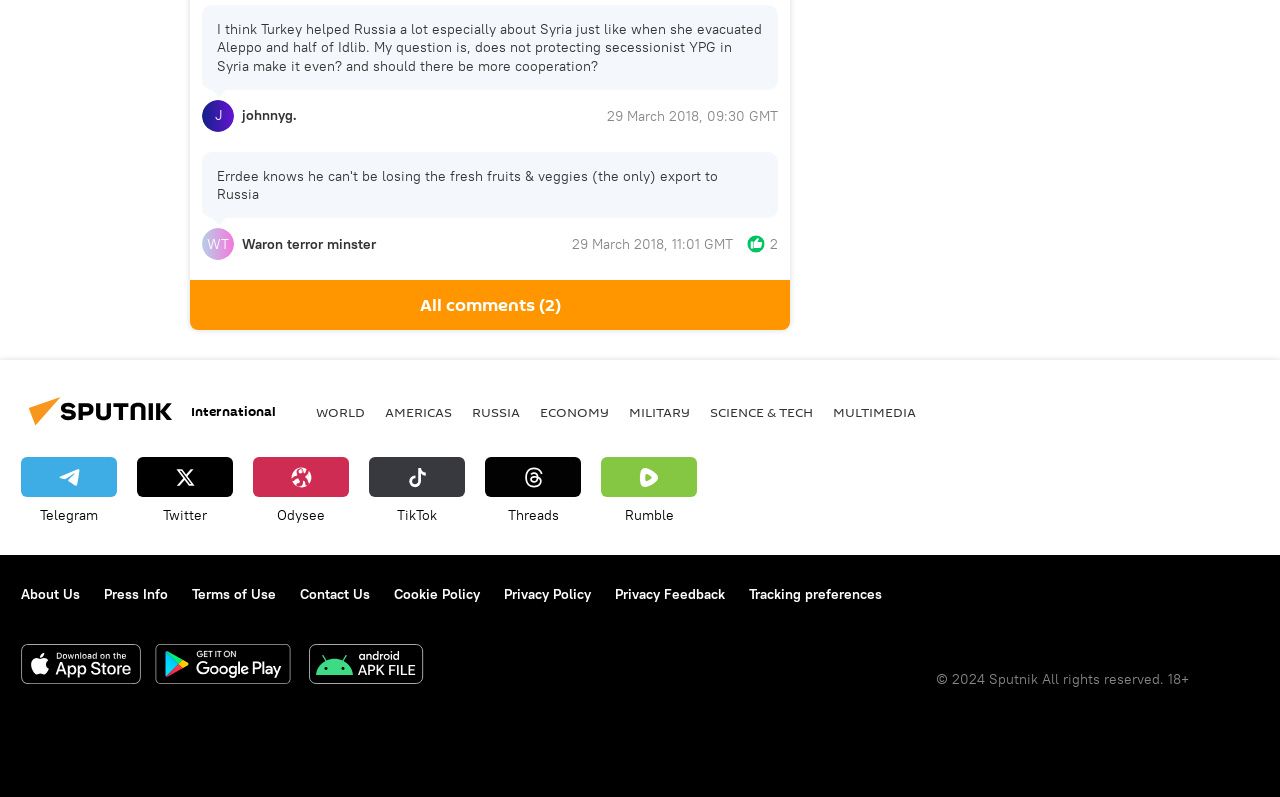Predict the bounding box for the UI component with the following description: "Military".

[0.491, 0.505, 0.539, 0.528]